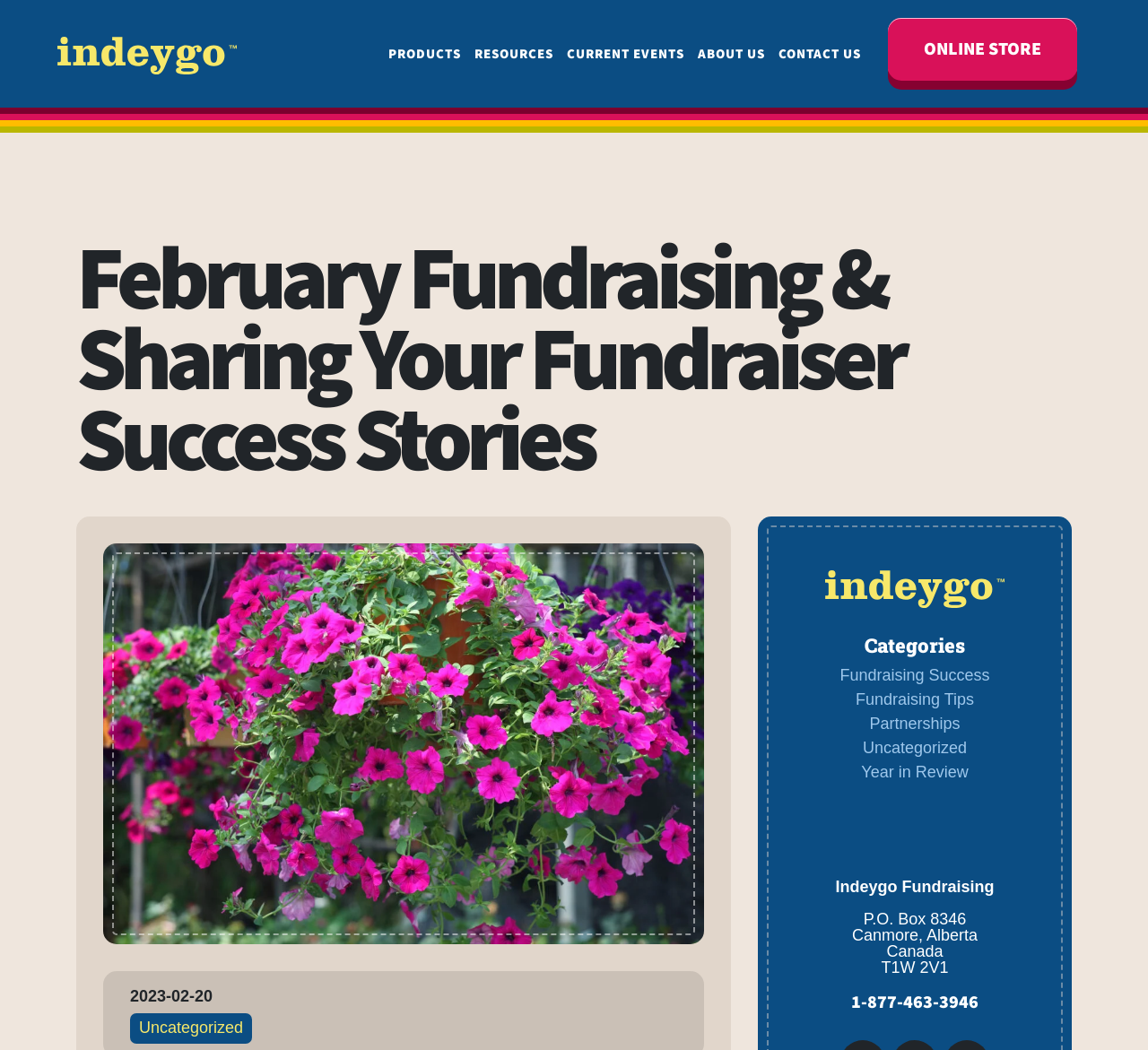What is the address of indeygo?
Use the information from the image to give a detailed answer to the question.

The address of indeygo is listed at the bottom of the webpage, which includes the postal address 'P.O. Box 8346', city 'Canmore', province 'Alberta', country 'Canada', and postal code 'T1W 2V1'.